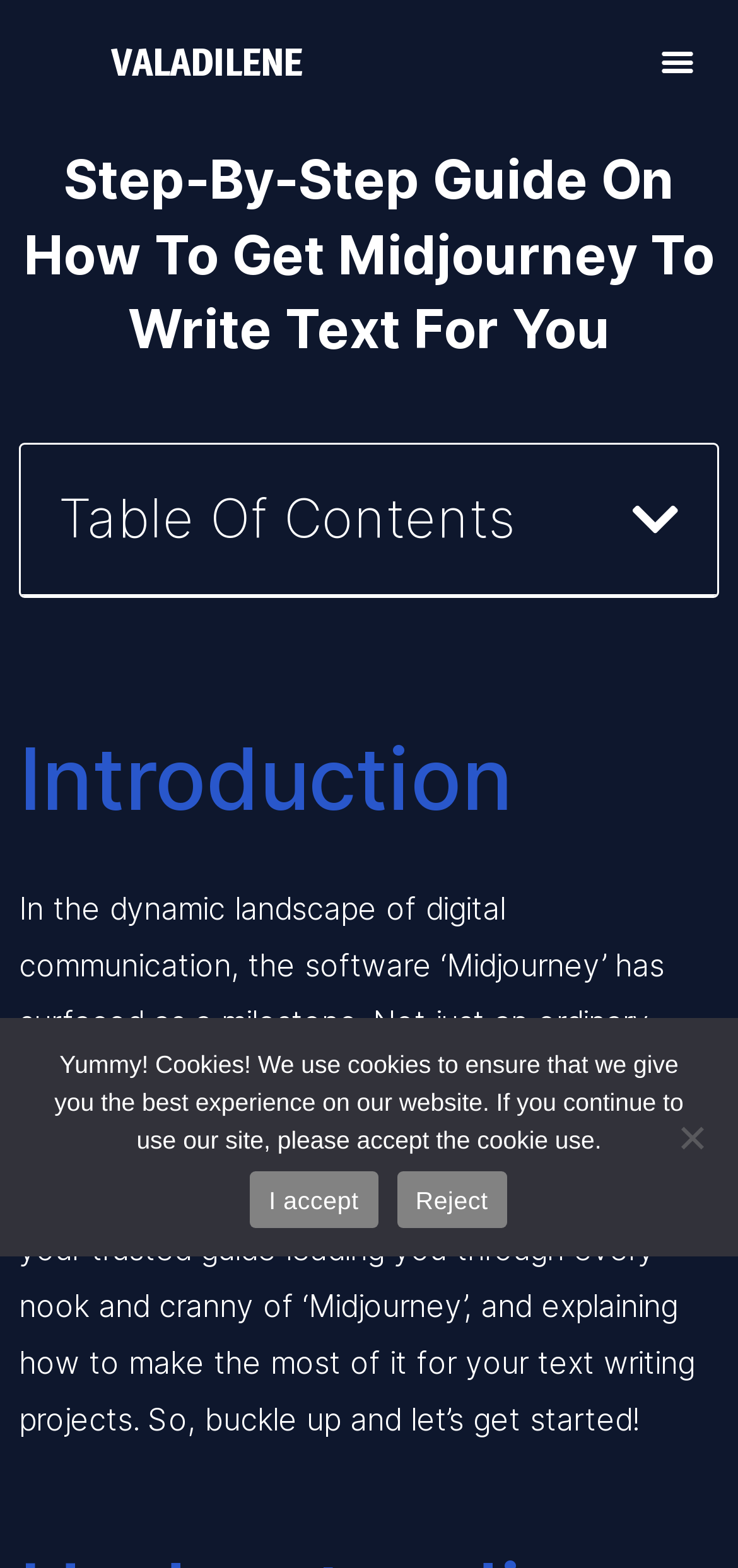What is the name of the software discussed in the article?
Kindly give a detailed and elaborate answer to the question.

The article's introduction mentions 'Midjourney' as a software that has surfaced as a milestone in the dynamic landscape of digital communication, specifically for text writing.